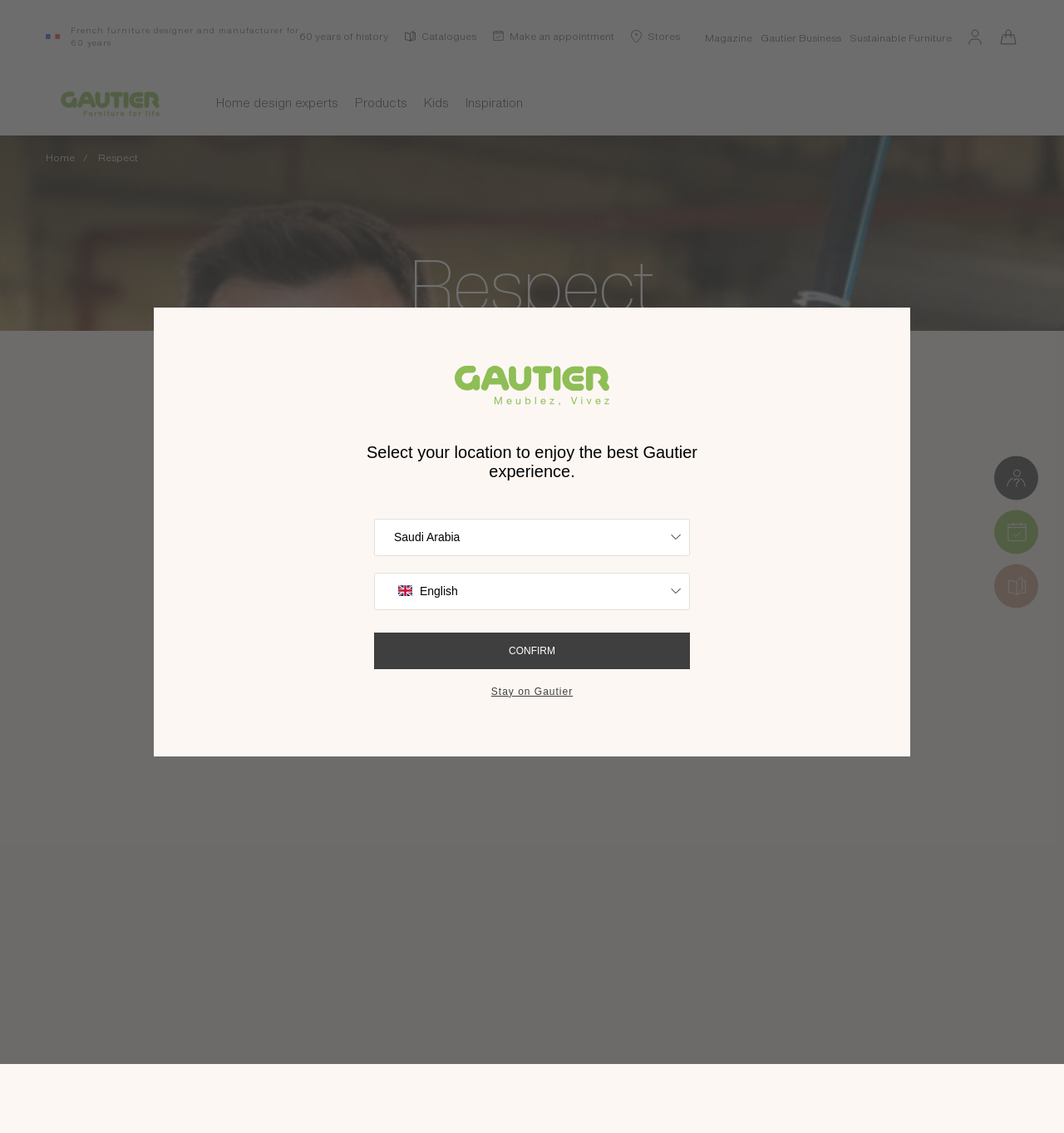Explain in detail what is displayed on the webpage.

This webpage is about Gautier Furniture, a French furniture designer and manufacturer with 60 years of history. At the top, there is a heading "Respect" followed by a subheading "One big family looking out for each other". Below this, there is a paragraph of text describing the company's values, emphasizing respect for employees, production methods, the planet, and customers.

On the top-left corner, there is a menu with several options, including "Home design experts", "Products", "Kids", and "Inspiration". Next to the menu, there is a link to "Home" and a static text "Respect". 

On the top-right corner, there are several links, including "Catalogues", "Make an appointment", "Stores", "Magazine", and "Gautier Business". There is also a button to access the user's account and a link to the user's basket.

In the middle of the page, there is a large image, possibly a banner or a promotional image. Below the image, there is a call-to-action to get the new 2024 catalogue delivered to the user's door. There are also several links to browse through the company's collections.

At the bottom of the page, there is a modal dialog box that appears to be a location selector, asking the user to select their location to enjoy the best Gautier experience. The dialog box has a listbox to select the country and another listbox to select the language. There are also two buttons, "CONFIRM" and "Stay on Gautier".